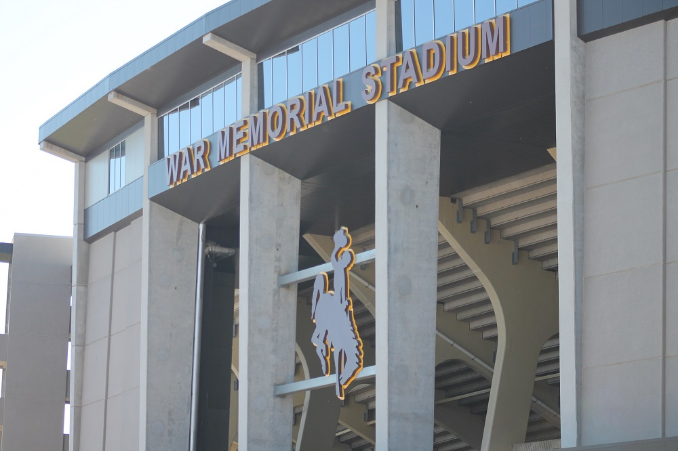Generate a detailed explanation of the scene depicted in the image.

The image showcases the exterior of War Memorial Stadium, prominently located in Laramie, Wyoming. The stadium's modern architecture features a mix of concrete and steel, giving it a robust appearance. The name "WAR MEMORIAL STADIUM" is displayed in large, bold golden letters across the upper facade, emphasizing its significance as a venue for various sporting events, particularly college football. Below the signage, a distinctive emblem—a figure of a cowboy on horseback—captures the spirit of Wyoming's rich history and culture. This iconic representation symbolizes the state's rugged outdoor heritage and serves as a fitting landmark for the stadium, creating a striking visual that resonates with both locals and visitors alike. The image conveys a sense of pride and community, highlighting the stadium’s role as a hub for athletic competition and local events.